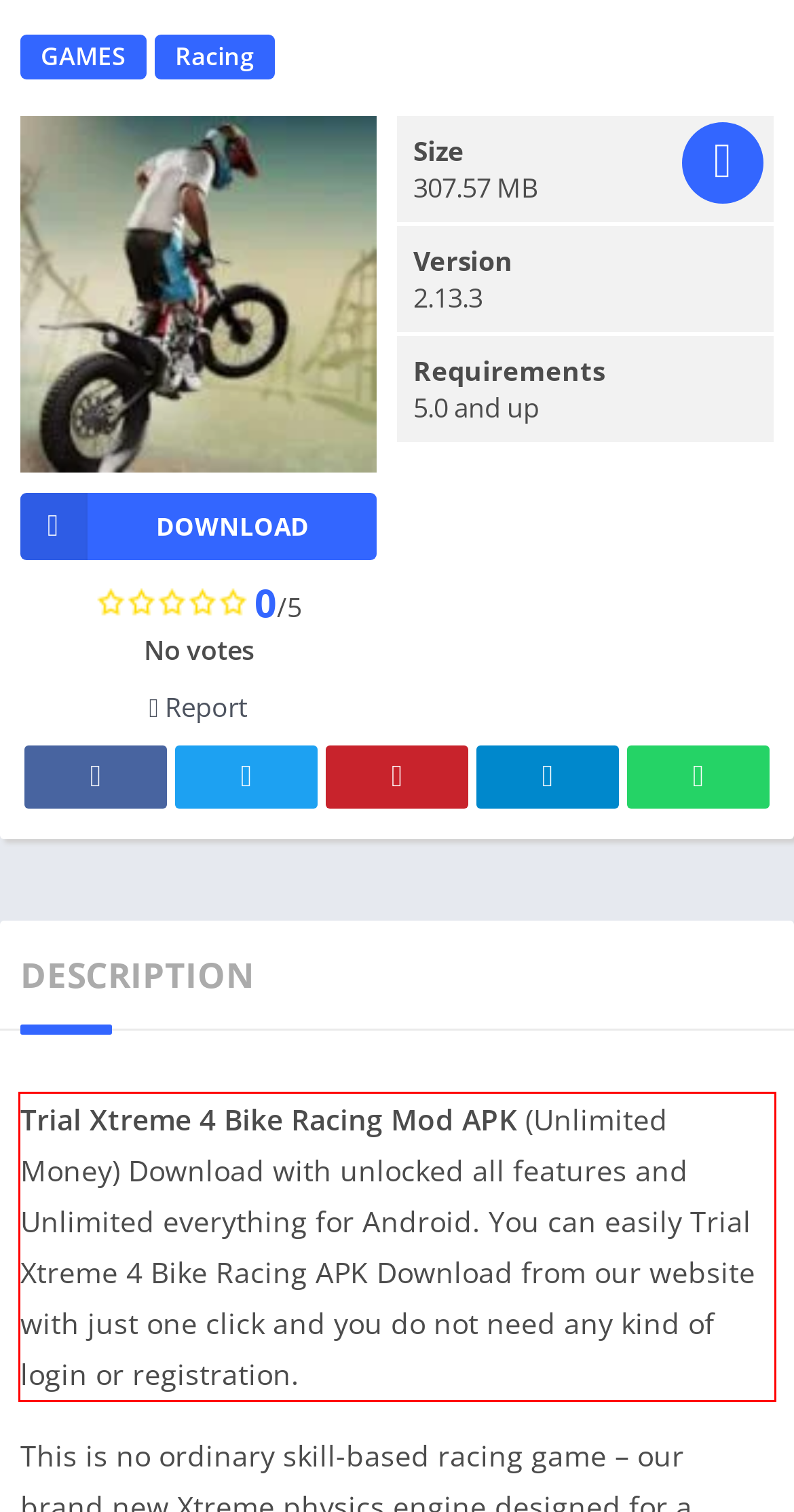You are given a webpage screenshot with a red bounding box around a UI element. Extract and generate the text inside this red bounding box.

Trial Xtreme 4 Bike Racing Mod APK (Unlimited Money) Download with unlocked all features and Unlimited everything for Android. You can easily Trial Xtreme 4 Bike Racing APK Download from our website with just one click and you do not need any kind of login or registration.